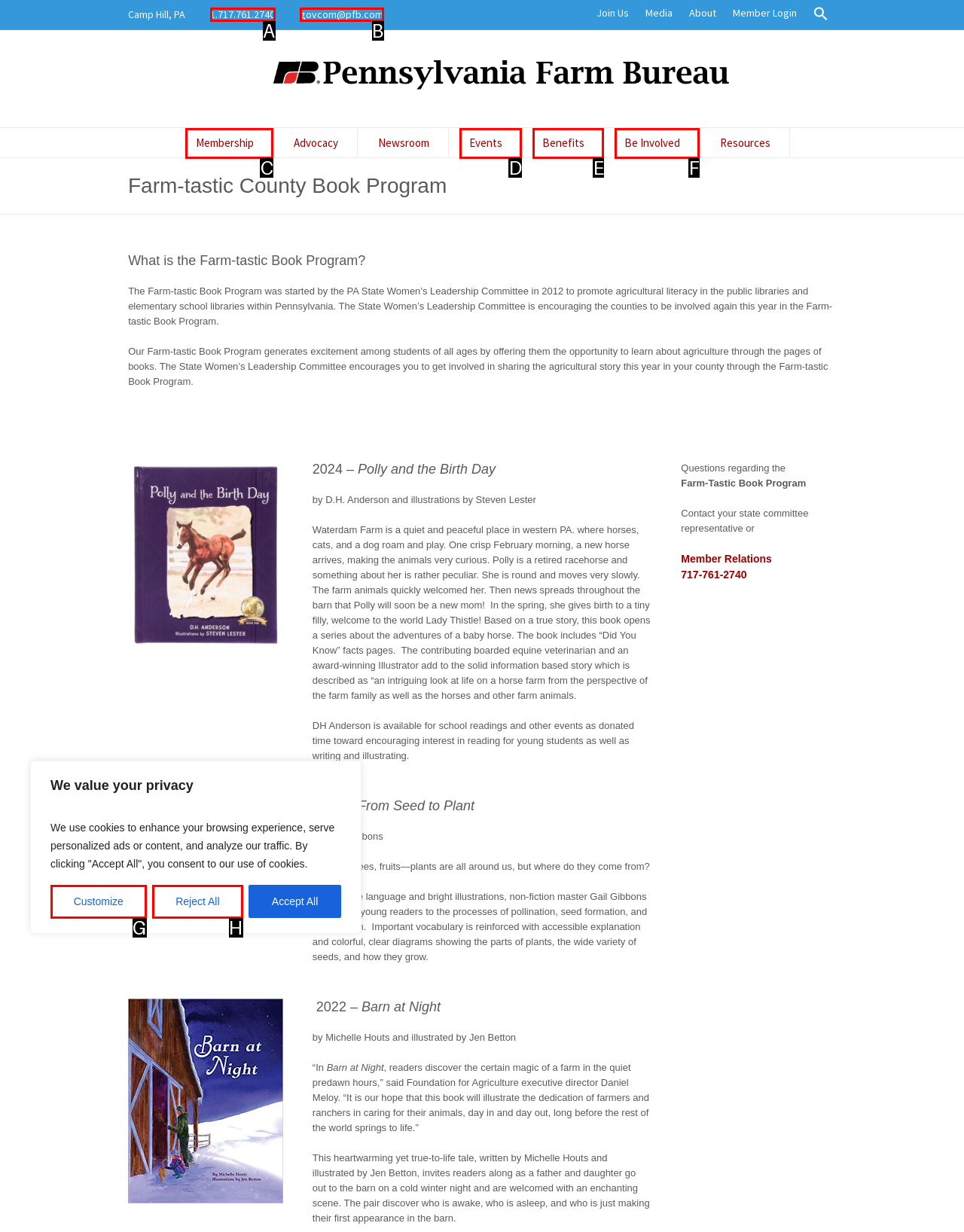Identify the UI element that best fits the description: Benefits
Respond with the letter representing the correct option.

E